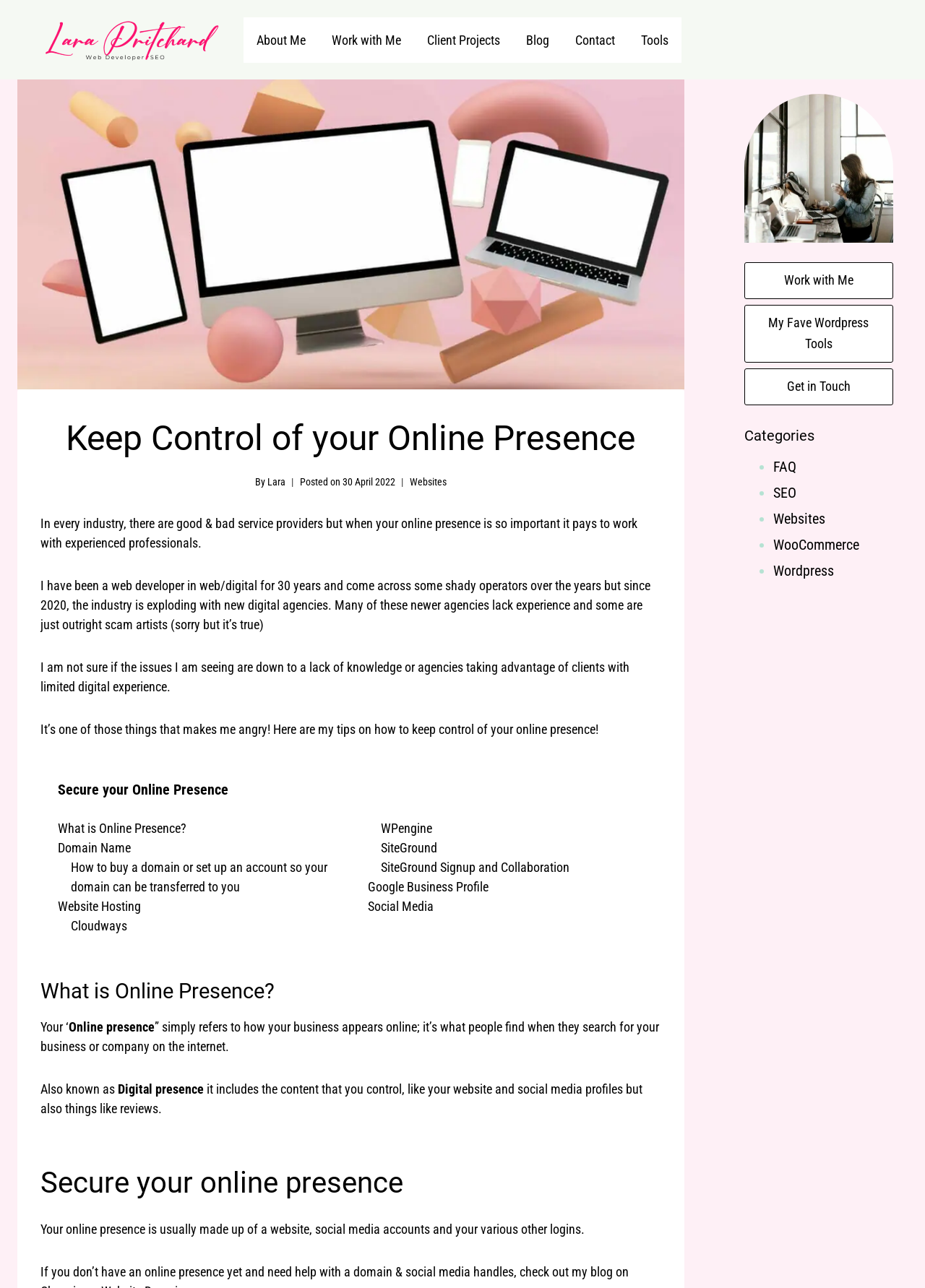Can you find the bounding box coordinates for the element to click on to achieve the instruction: "Learn about 'Google Business Profile'"?

[0.398, 0.682, 0.528, 0.694]